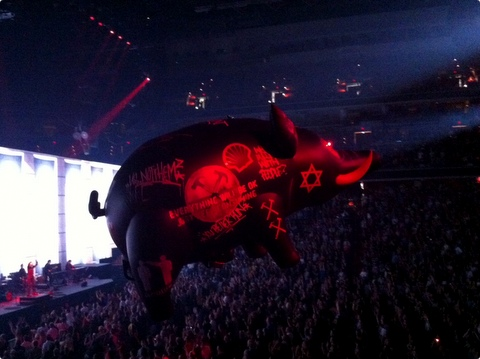Generate a detailed caption that encompasses all aspects of the image.

The image captures a striking moment from a live concert, showcasing a large, inflatable pig hovering above a captivated audience. This pig, prominently displayed, features various political and social symbols, including a Star of David, suggesting themes of critique and defiance against authority, which resonate with the rebellious spirit of the performance. The concert setting is enhanced by dramatic lighting, with beams cutting through the ambiance, illuminating both the pig and the sea of fans below. The atmosphere is electric, with the crowd below engaged and raising their hands, emphasizing the communal experience of live music and the powerful messages often conveyed through performances. The image evokes the spirit of protest embedded in the band's work, reflecting on issues such as freedom and societal values.